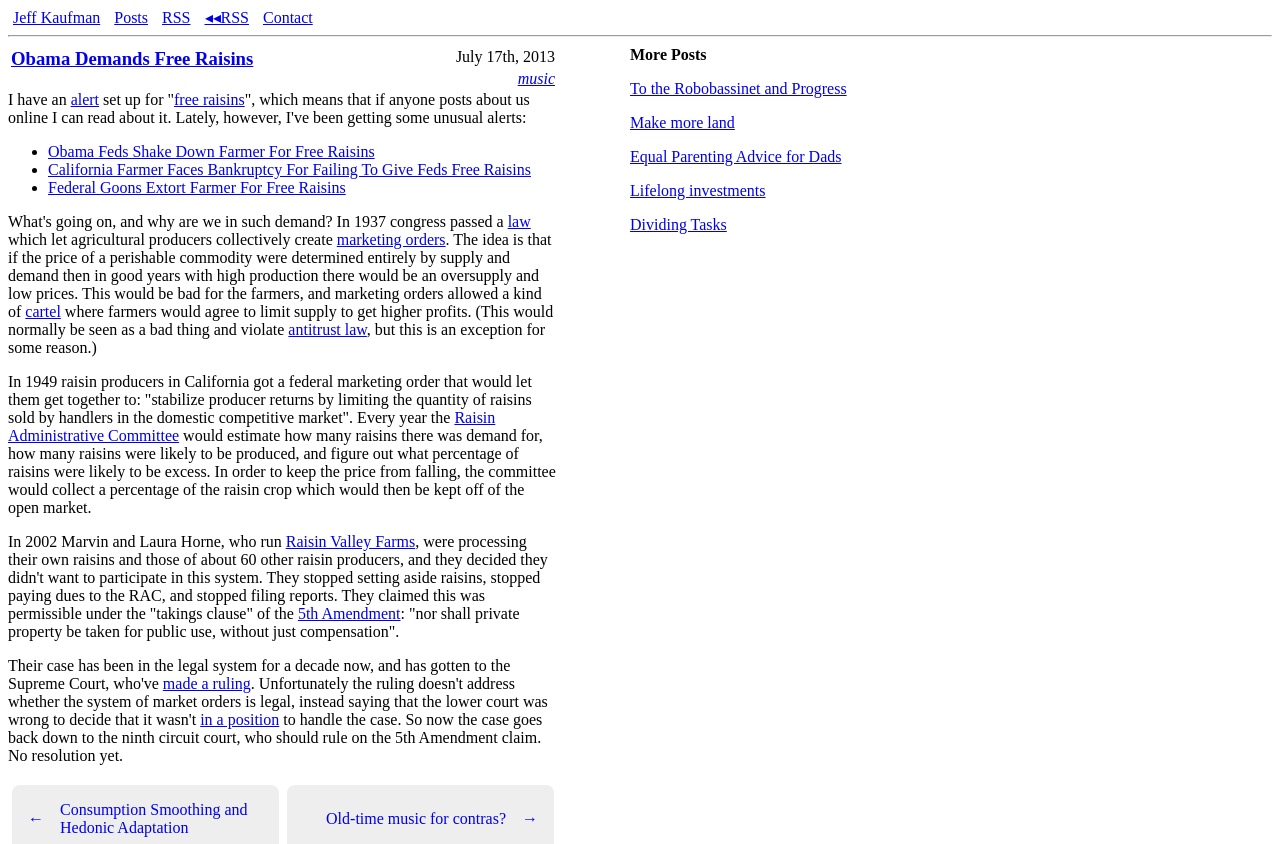Identify the bounding box coordinates of the clickable region to carry out the given instruction: "Read the post 'Obama Demands Free Raisins'".

[0.009, 0.057, 0.308, 0.083]